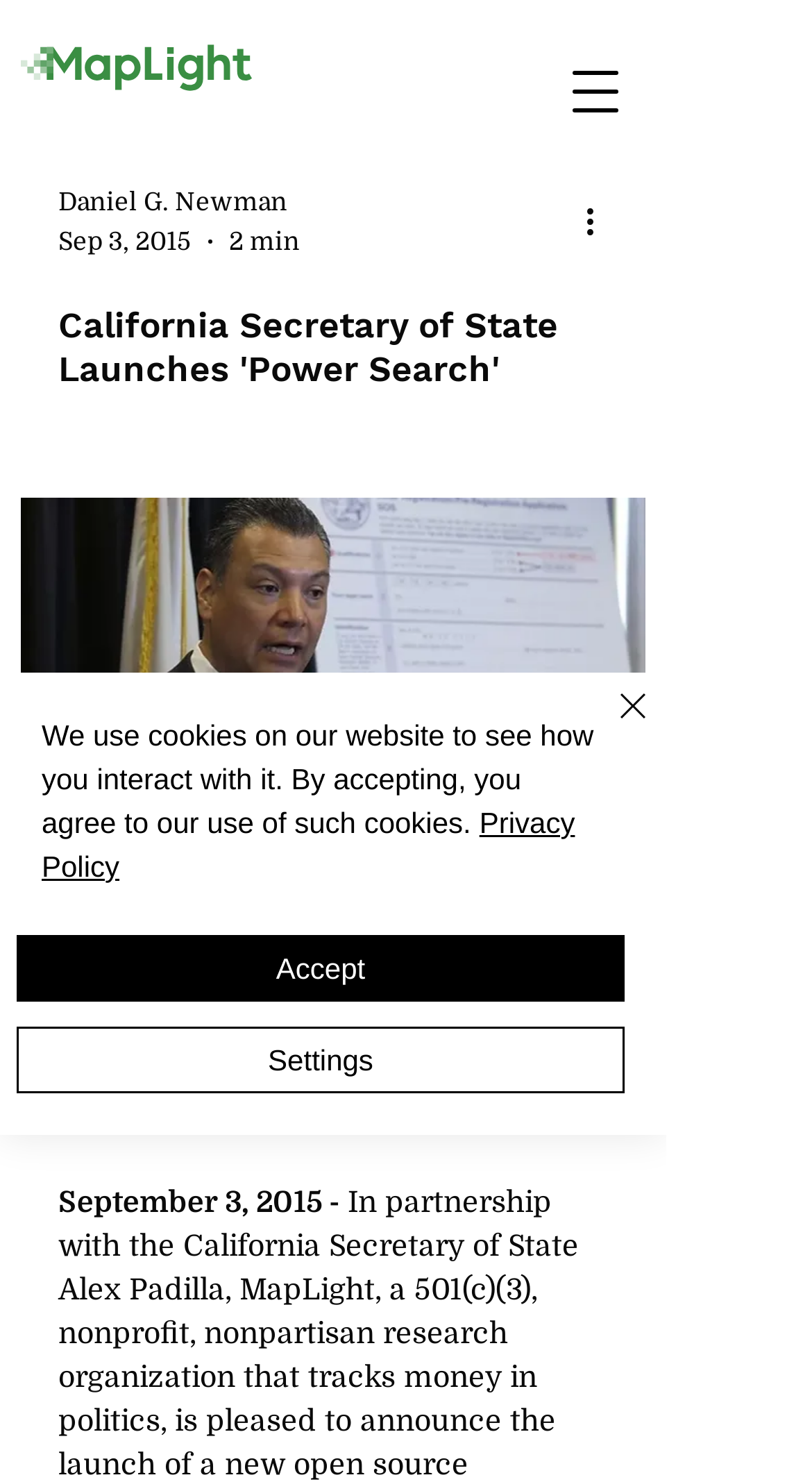Provide a short, one-word or phrase answer to the question below:
What is the duration of the content mentioned in the navigation menu?

2 min